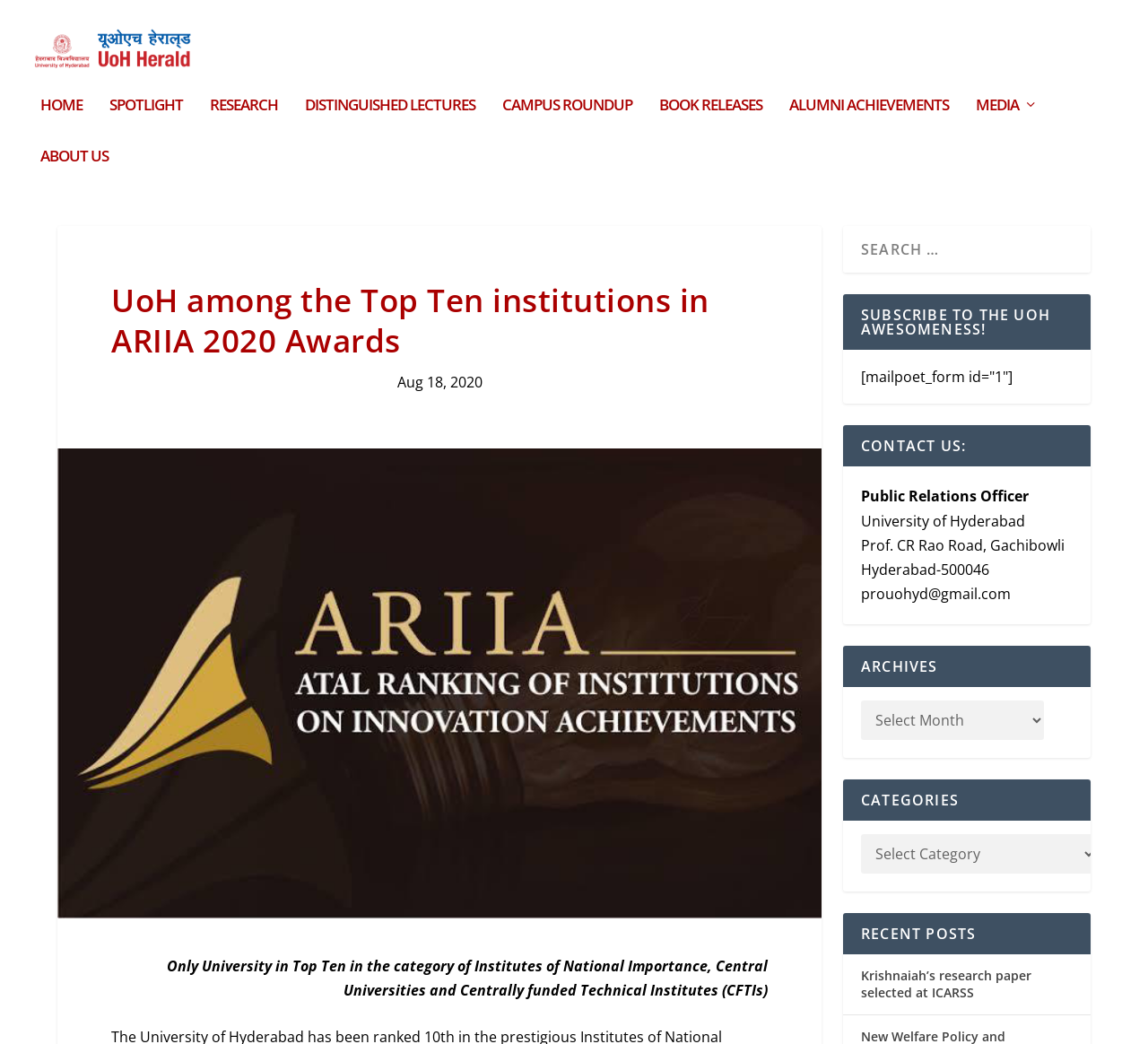What is the title of the recent post?
Using the visual information, respond with a single word or phrase.

Krishnaiah’s research paper selected at ICARSS